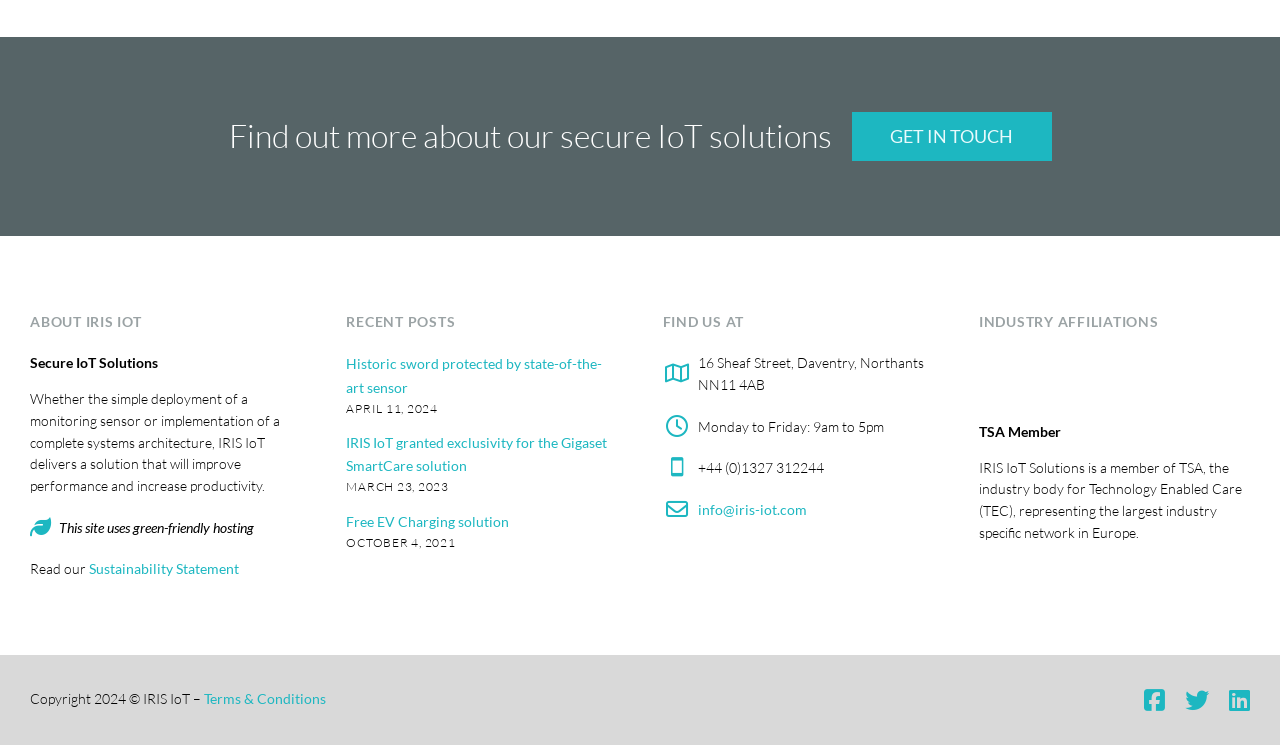What is the location of the company's office?
Refer to the image and provide a one-word or short phrase answer.

16 Sheaf Street, Daventry, Northants NN11 4AB